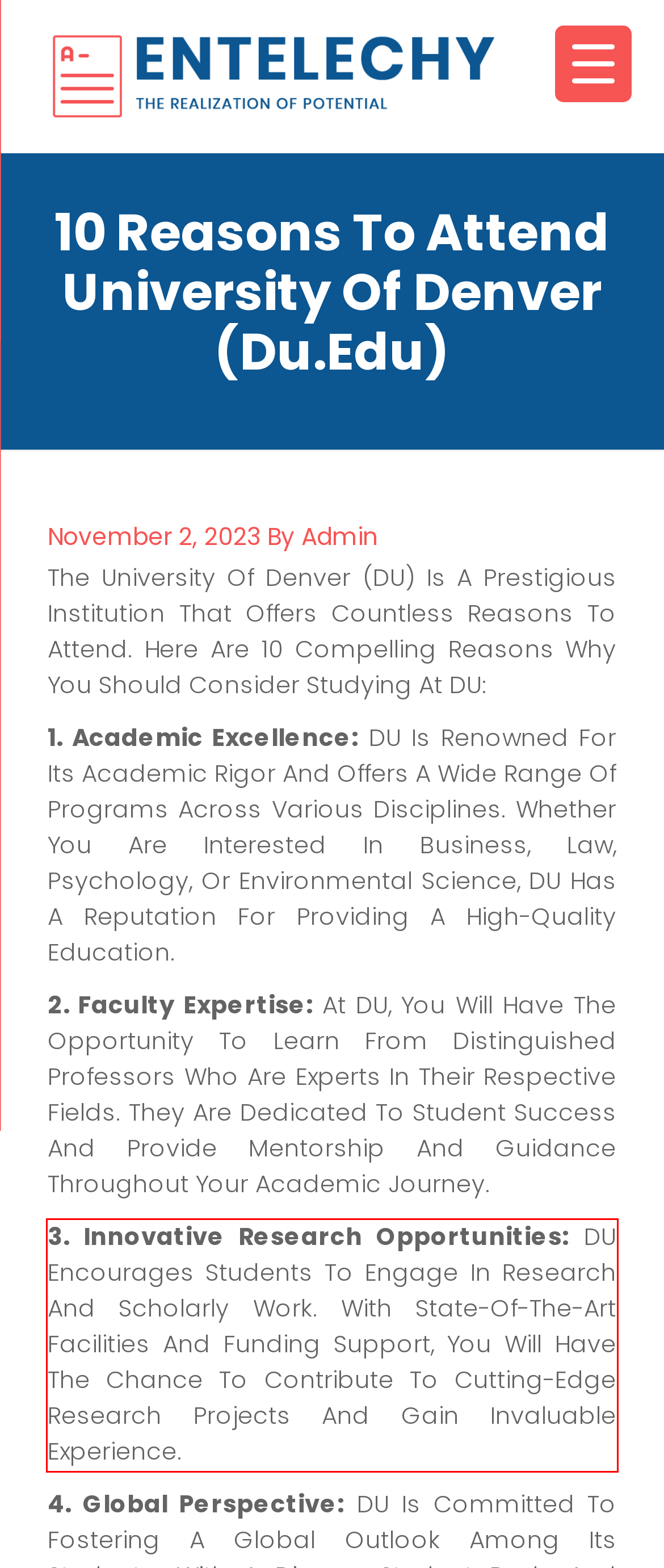Please examine the webpage screenshot containing a red bounding box and use OCR to recognize and output the text inside the red bounding box.

3. Innovative Research Opportunities: DU Encourages Students To Engage In Research And Scholarly Work. With State-Of-The-Art Facilities And Funding Support, You Will Have The Chance To Contribute To Cutting-Edge Research Projects And Gain Invaluable Experience.